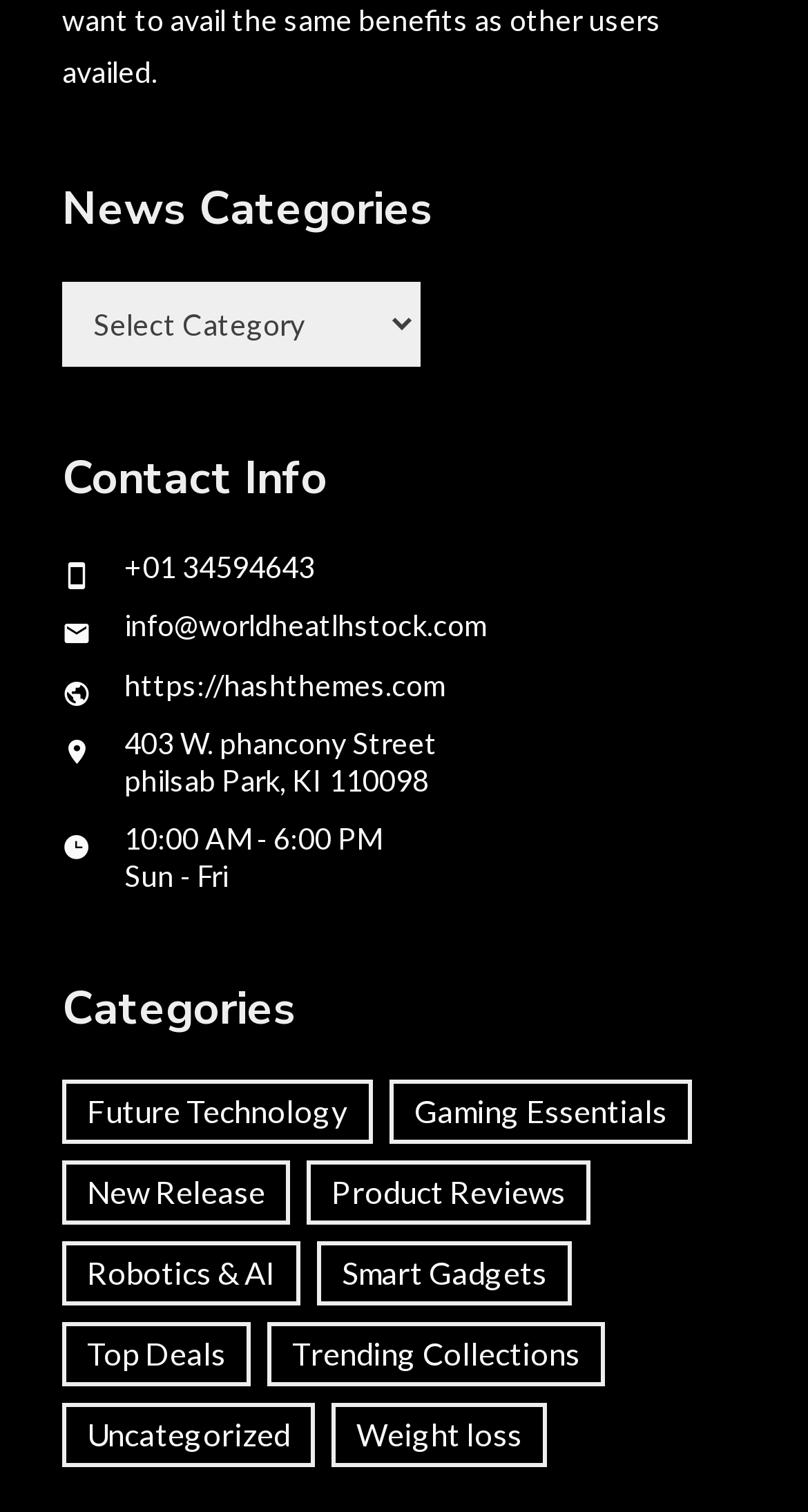Respond to the question below with a single word or phrase: How many categories are listed?

11